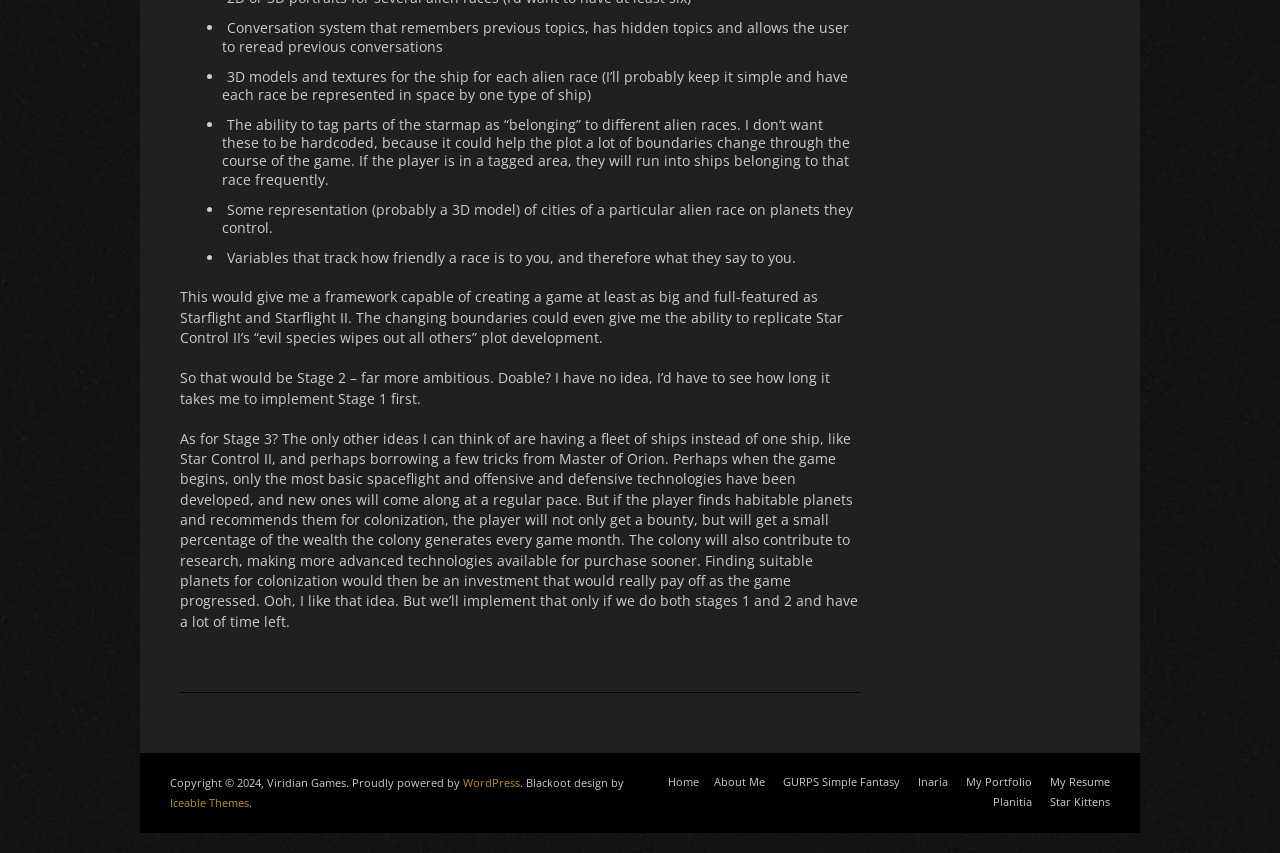Find the bounding box coordinates for the HTML element described as: "Iceable Themes". The coordinates should consist of four float values between 0 and 1, i.e., [left, top, right, bottom].

[0.133, 0.932, 0.195, 0.95]